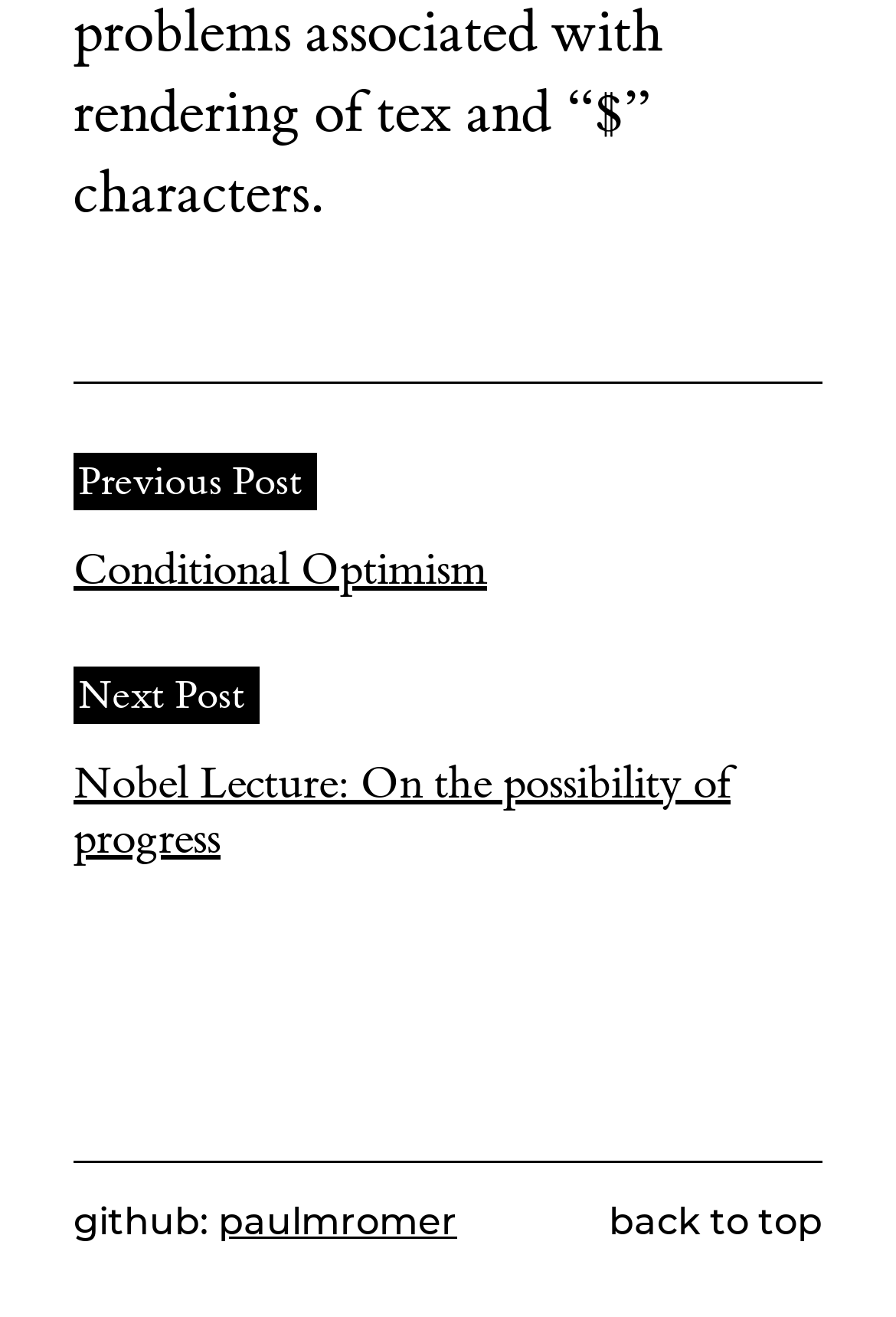What is the previous post?
Can you offer a detailed and complete answer to this question?

I found the text 'Previous Post' on the webpage, which is likely to be a link to the previous post. The text is located at the top of the page, with a bounding box of [0.087, 0.348, 0.338, 0.384].